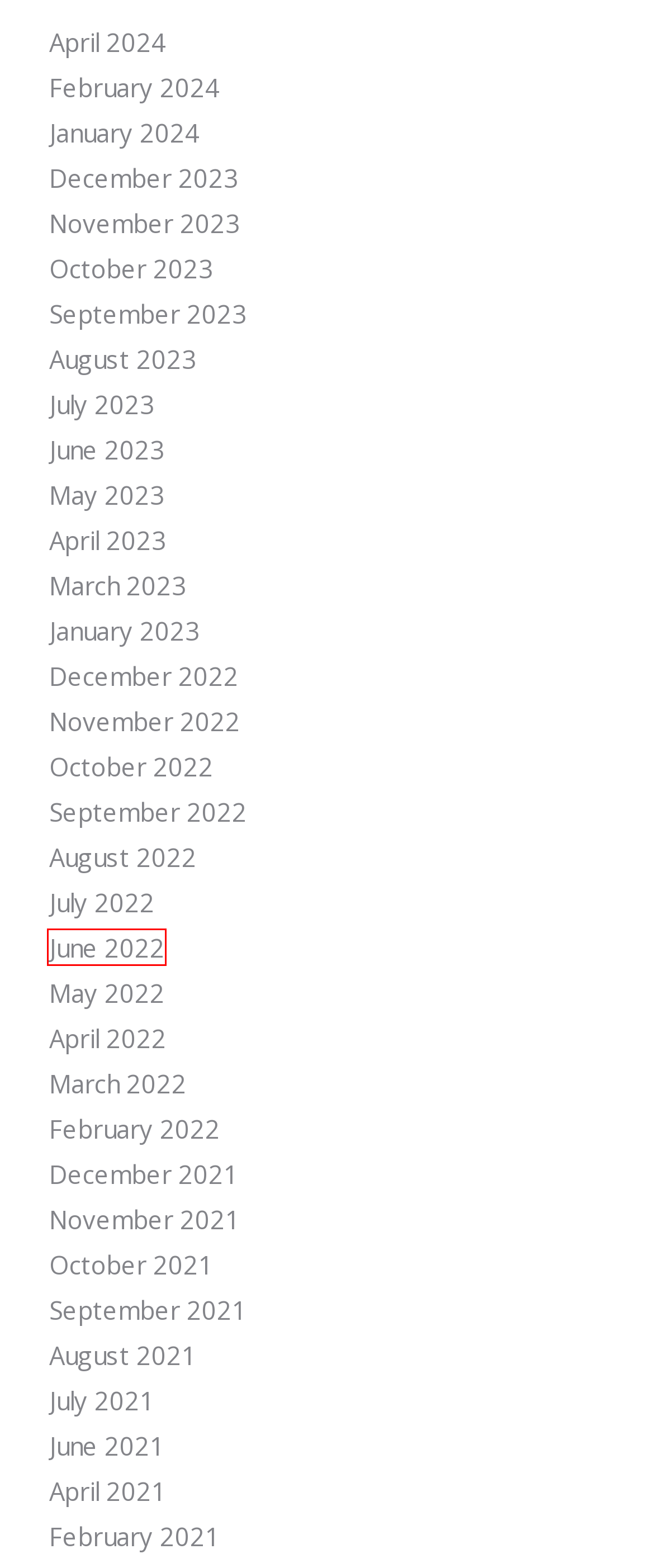Consider the screenshot of a webpage with a red bounding box around an element. Select the webpage description that best corresponds to the new page after clicking the element inside the red bounding box. Here are the candidates:
A. July, 2021 | Exceed Hormone Specialists
B. December, 2021 | Exceed Hormone Specialists
C. July, 2022 | Exceed Hormone Specialists
D. April, 2022 | Exceed Hormone Specialists
E. March, 2022 | Exceed Hormone Specialists
F. June, 2022 | Exceed Hormone Specialists
G. March, 2023 | Exceed Hormone Specialists
H. May, 2022 | Exceed Hormone Specialists

F